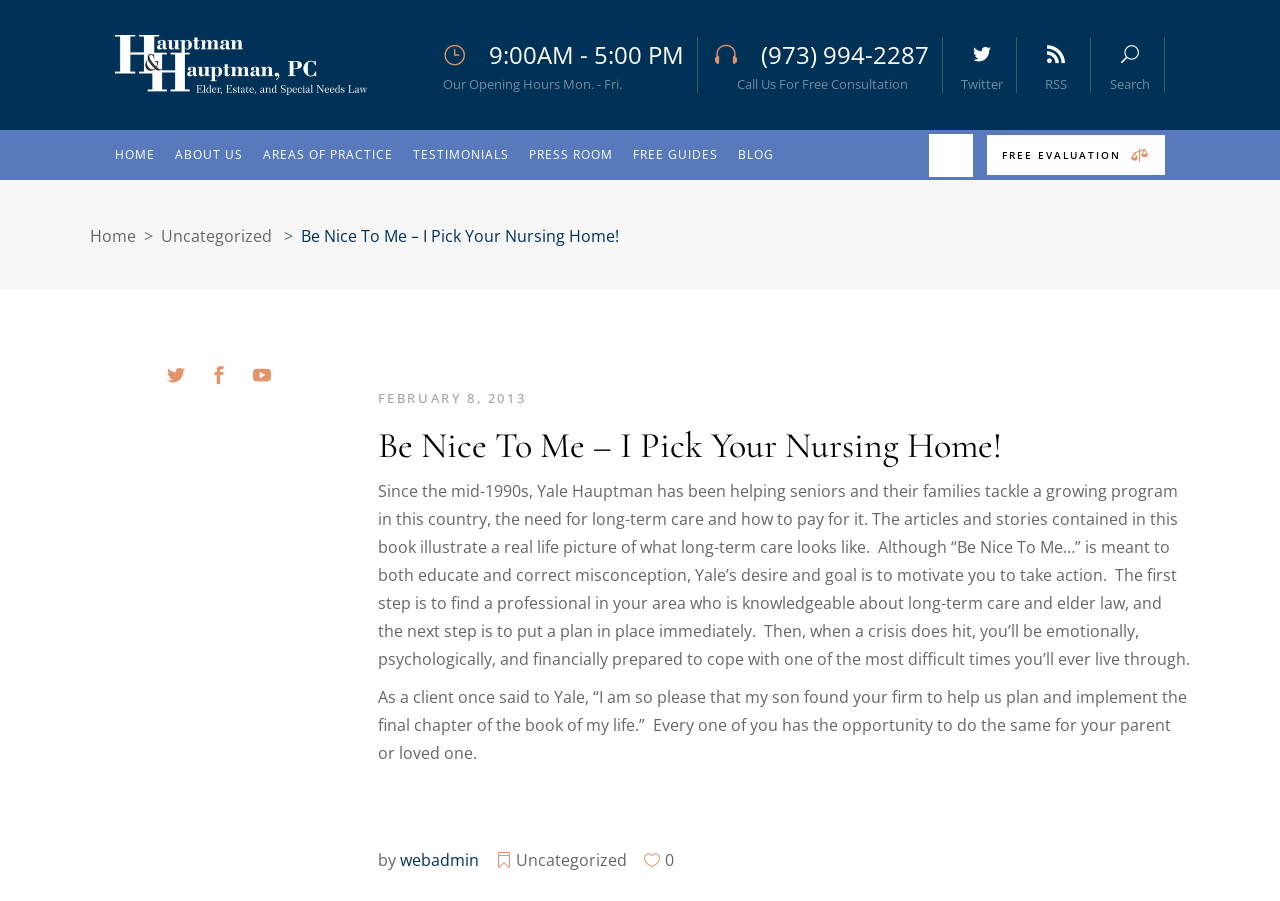Please determine the bounding box coordinates of the element's region to click in order to carry out the following instruction: "Call for free consultation". The coordinates should be four float numbers between 0 and 1, i.e., [left, top, right, bottom].

[0.548, 0.041, 0.737, 0.103]